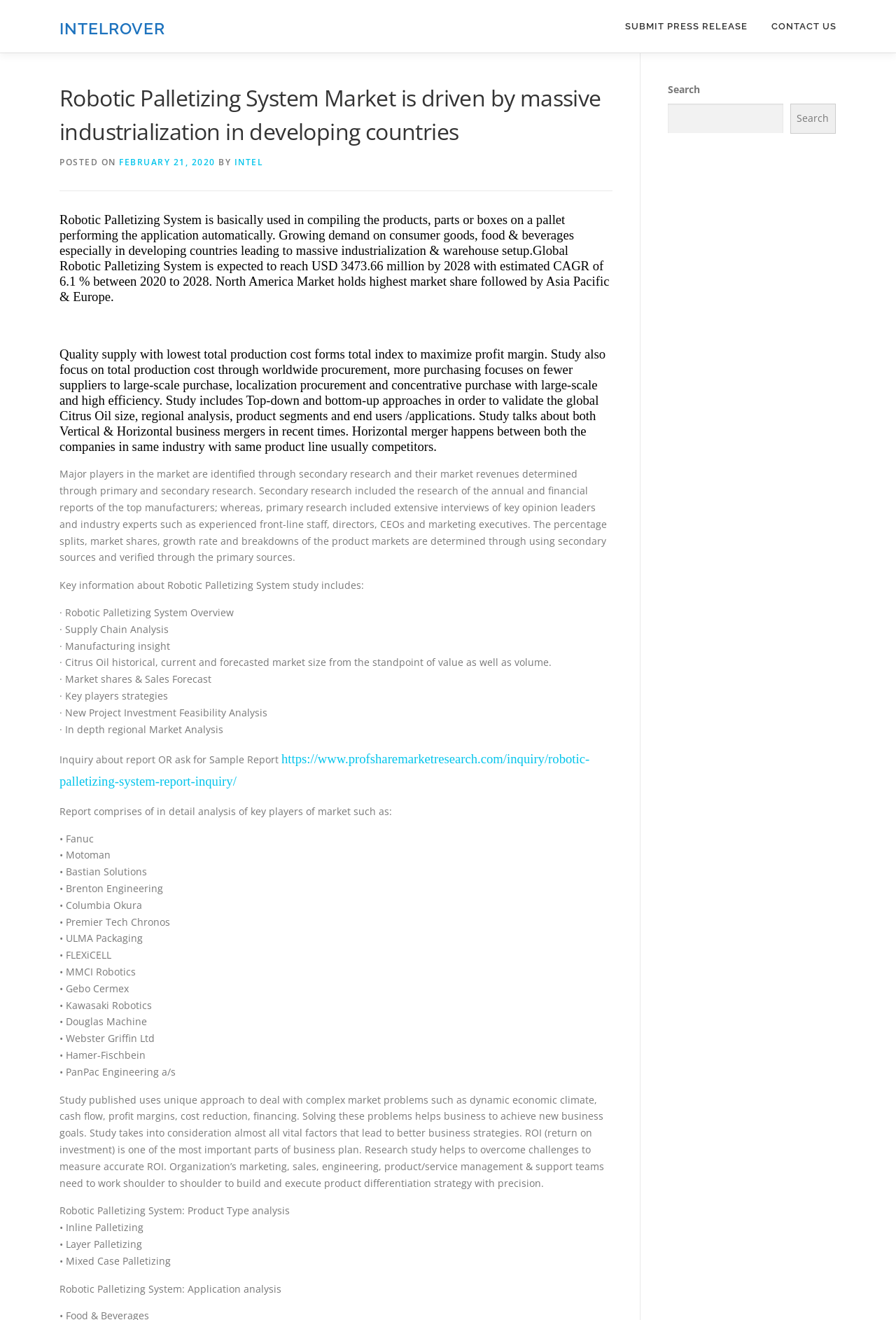Specify the bounding box coordinates of the area to click in order to follow the given instruction: "Click on the 'INTELROVER' link."

[0.066, 0.014, 0.184, 0.029]